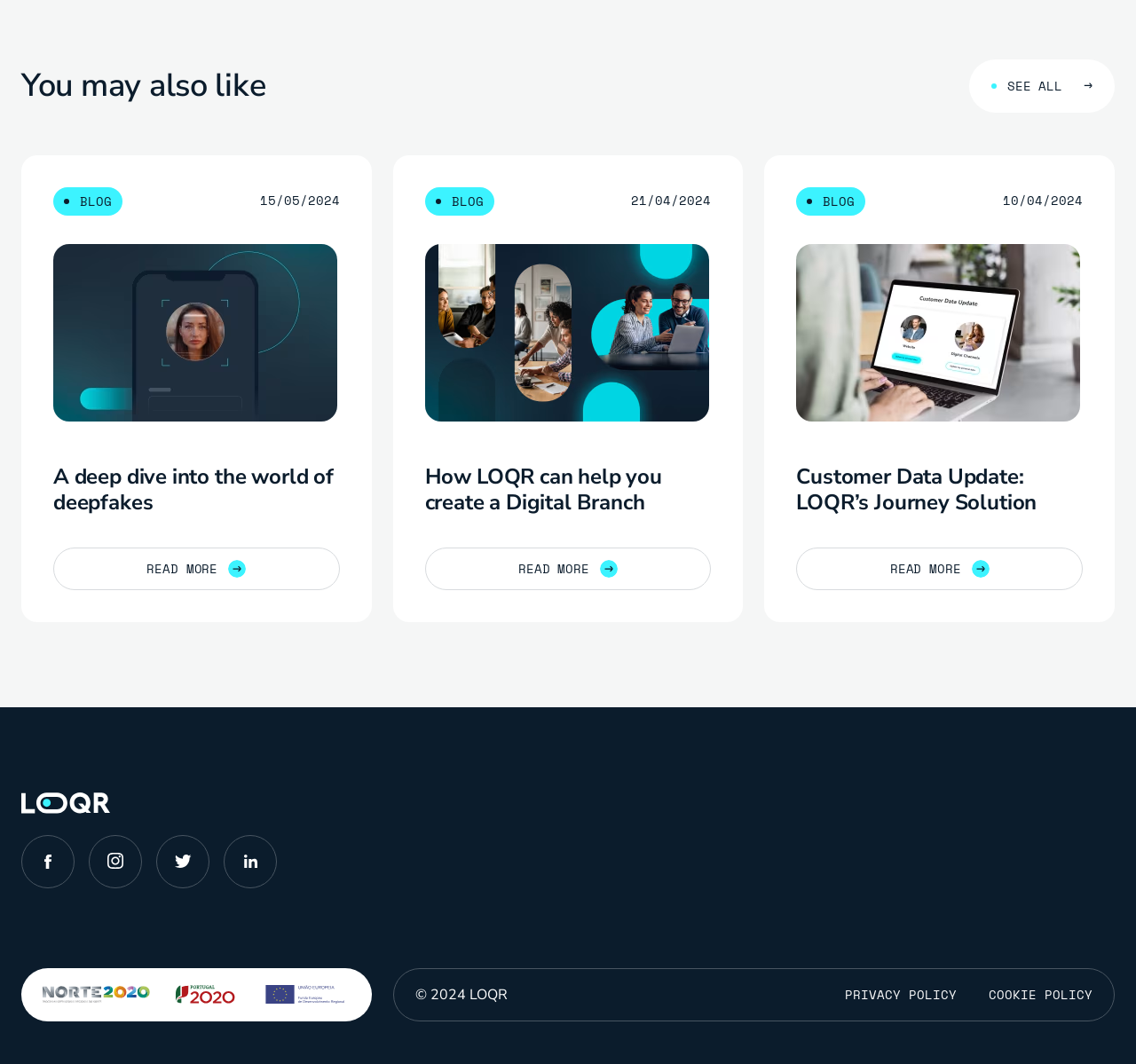Given the content of the image, can you provide a detailed answer to the question?
What is the category of the first article?

The first article has a header with the text 'BLOG', which indicates its category.